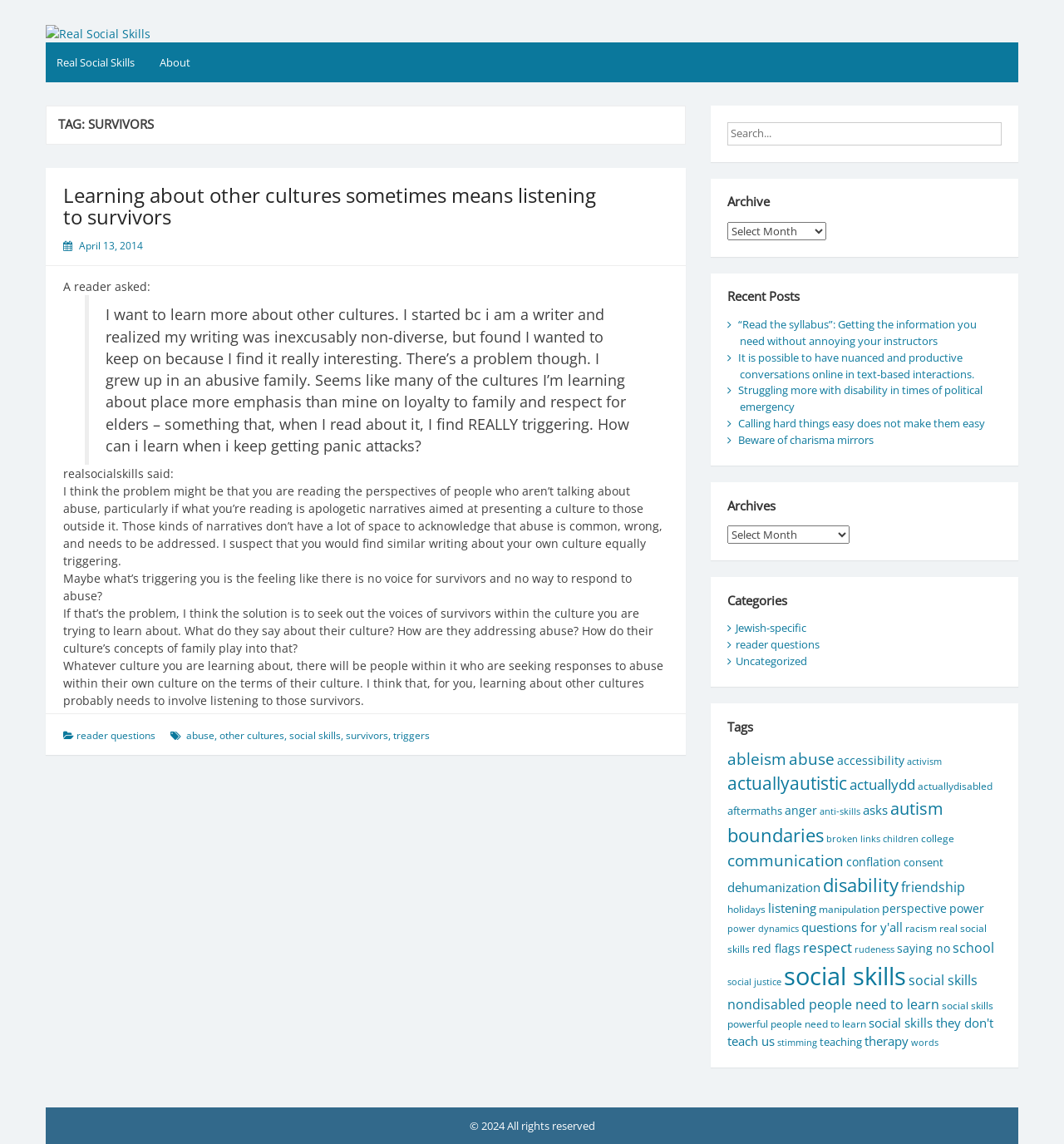Respond to the question below with a concise word or phrase:
What is the author's suggestion to the reader?

Seek out the voices of survivors